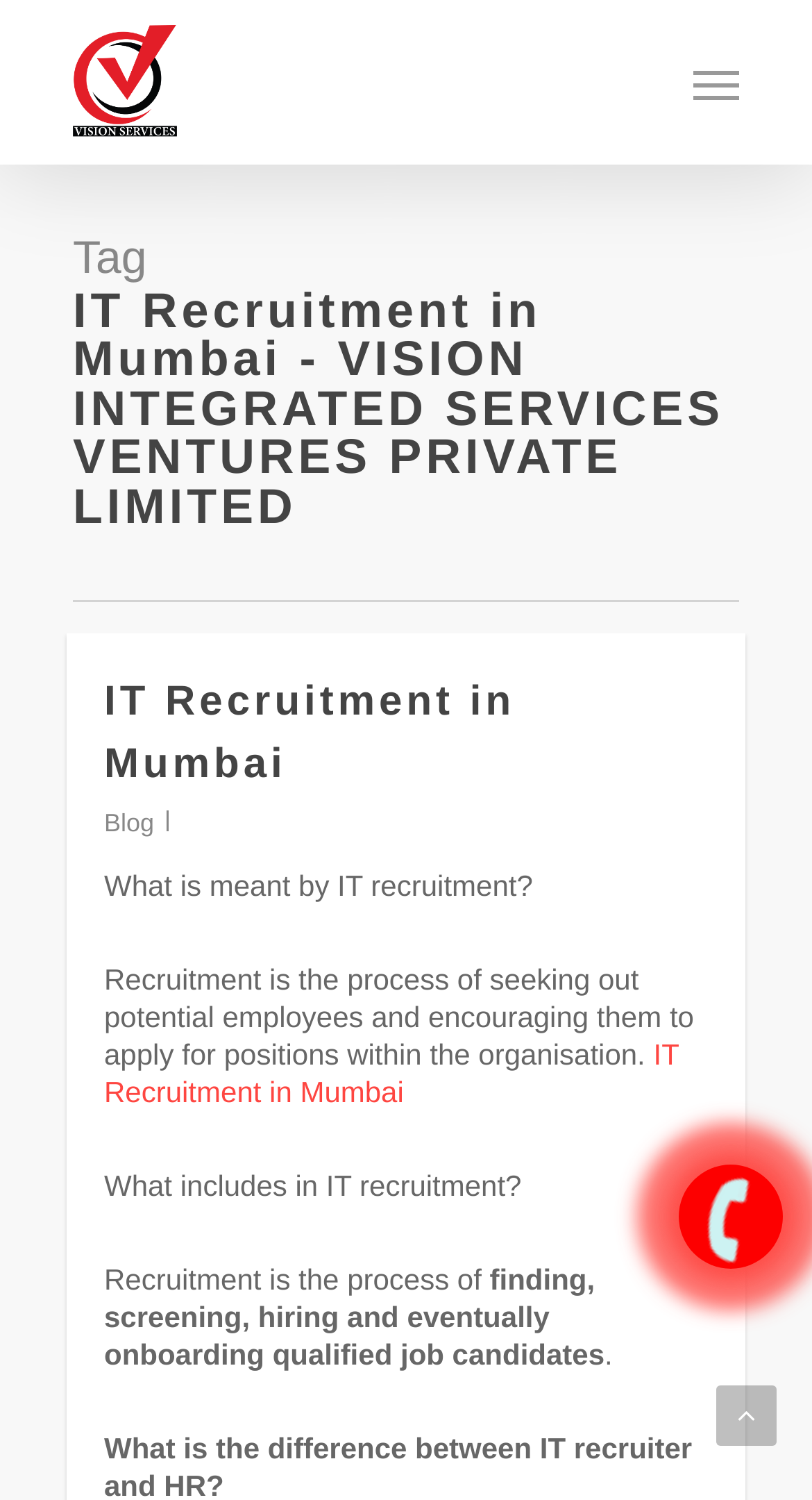Identify and extract the main heading of the webpage.

IT Recruitment in Mumbai - VISION INTEGRATED SERVICES VENTURES PRIVATE LIMITED